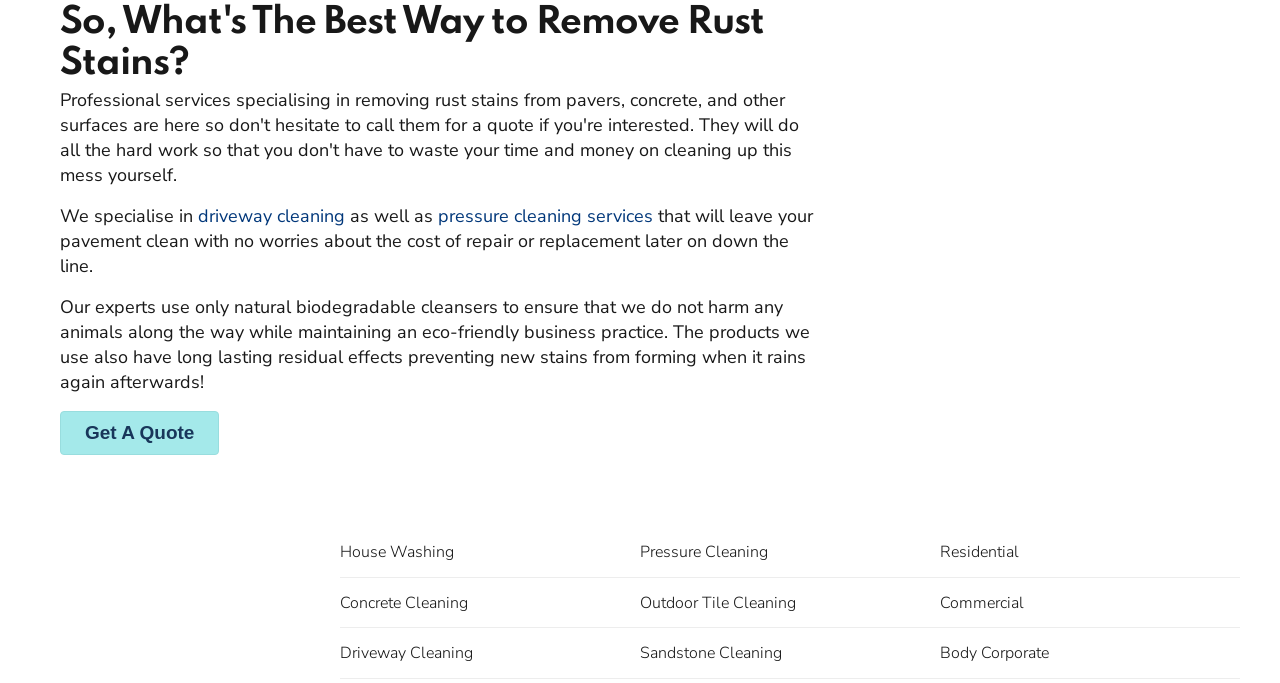Identify the bounding box coordinates of the clickable region to carry out the given instruction: "Check out residential services".

[0.734, 0.792, 0.796, 0.824]